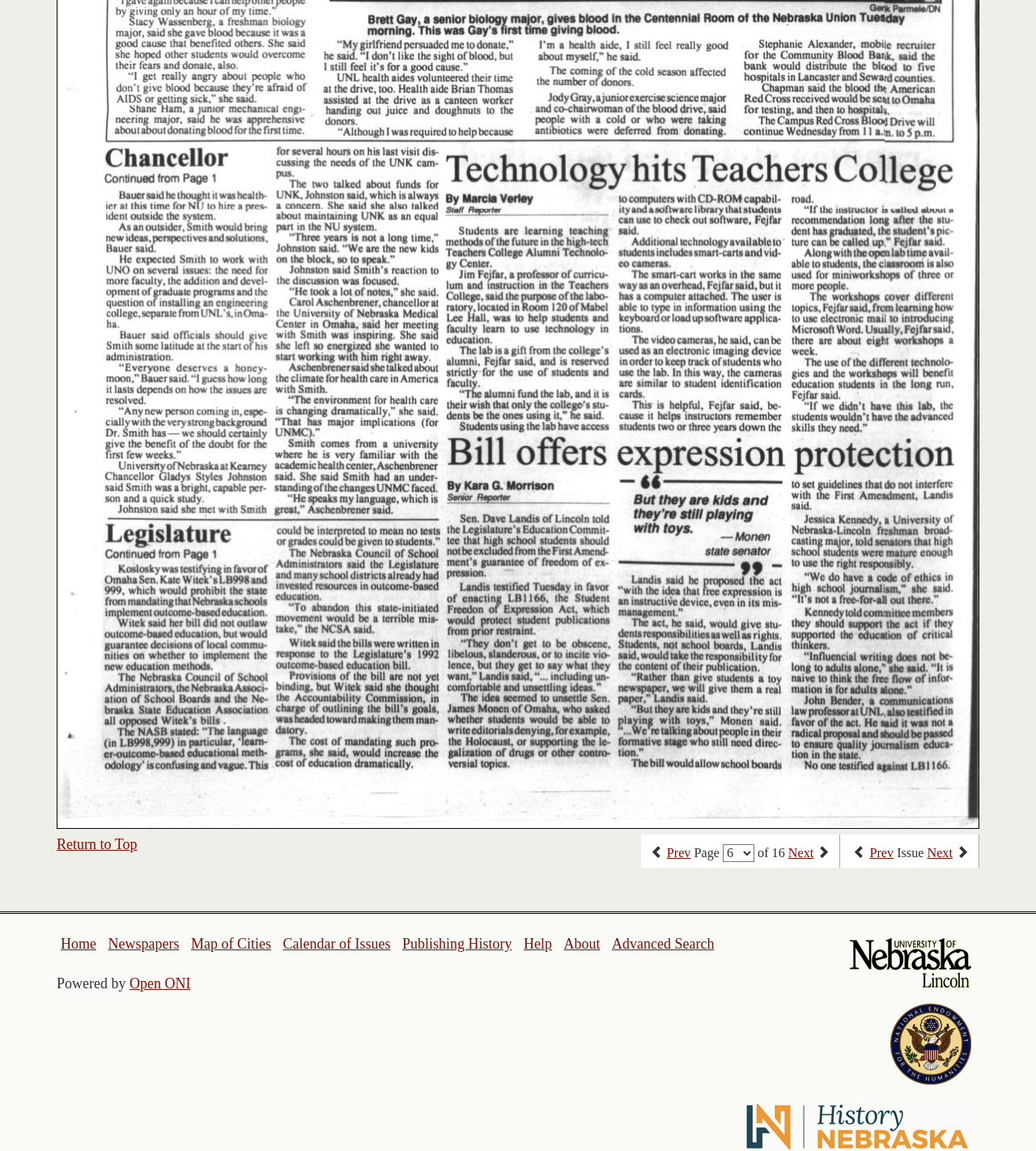Identify the bounding box coordinates of the region that should be clicked to execute the following instruction: "perform advanced search".

[0.591, 0.813, 0.689, 0.827]